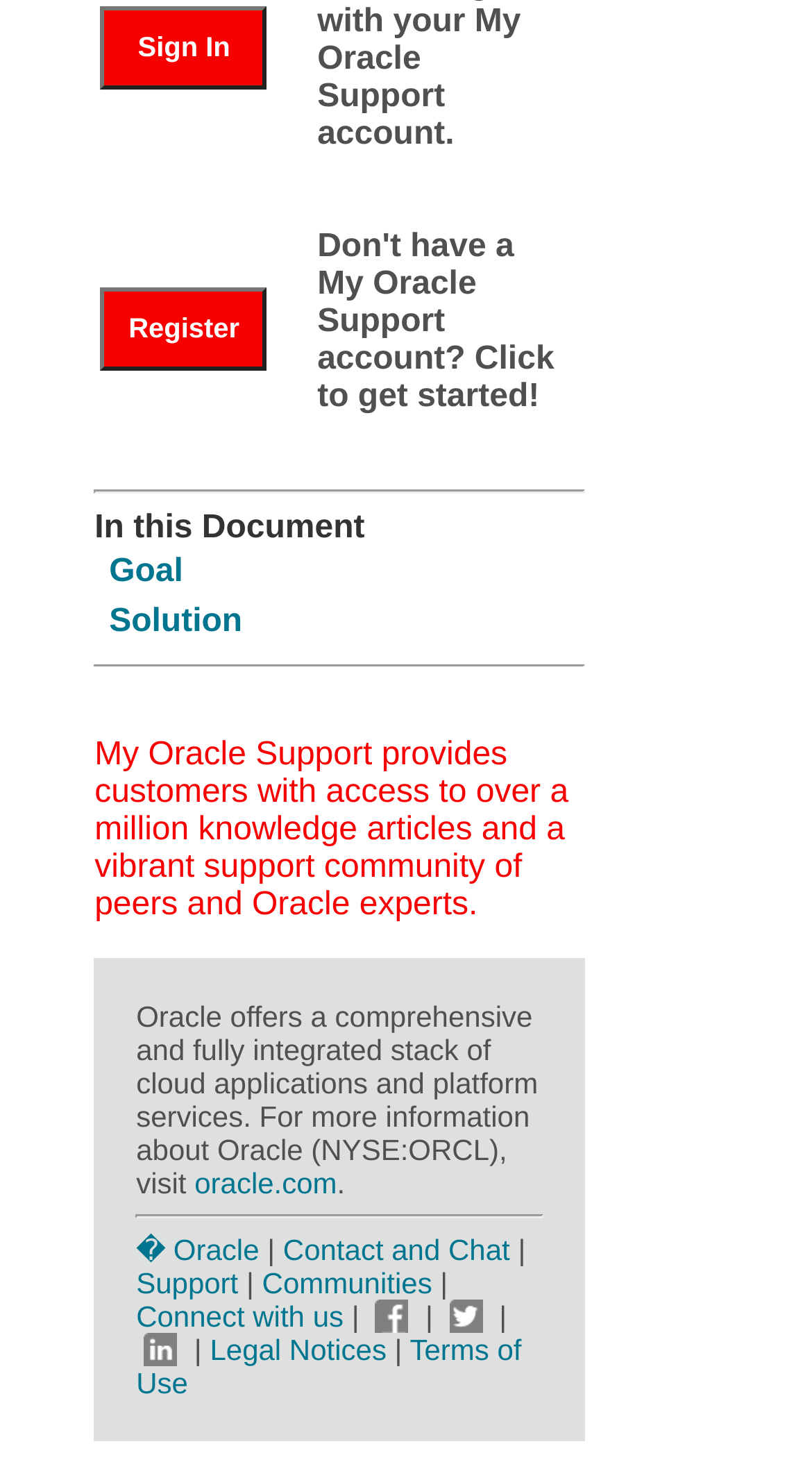Determine the bounding box coordinates for the area that needs to be clicked to fulfill this task: "Register for a new account". The coordinates must be given as four float numbers between 0 and 1, i.e., [left, top, right, bottom].

[0.124, 0.212, 0.38, 0.237]